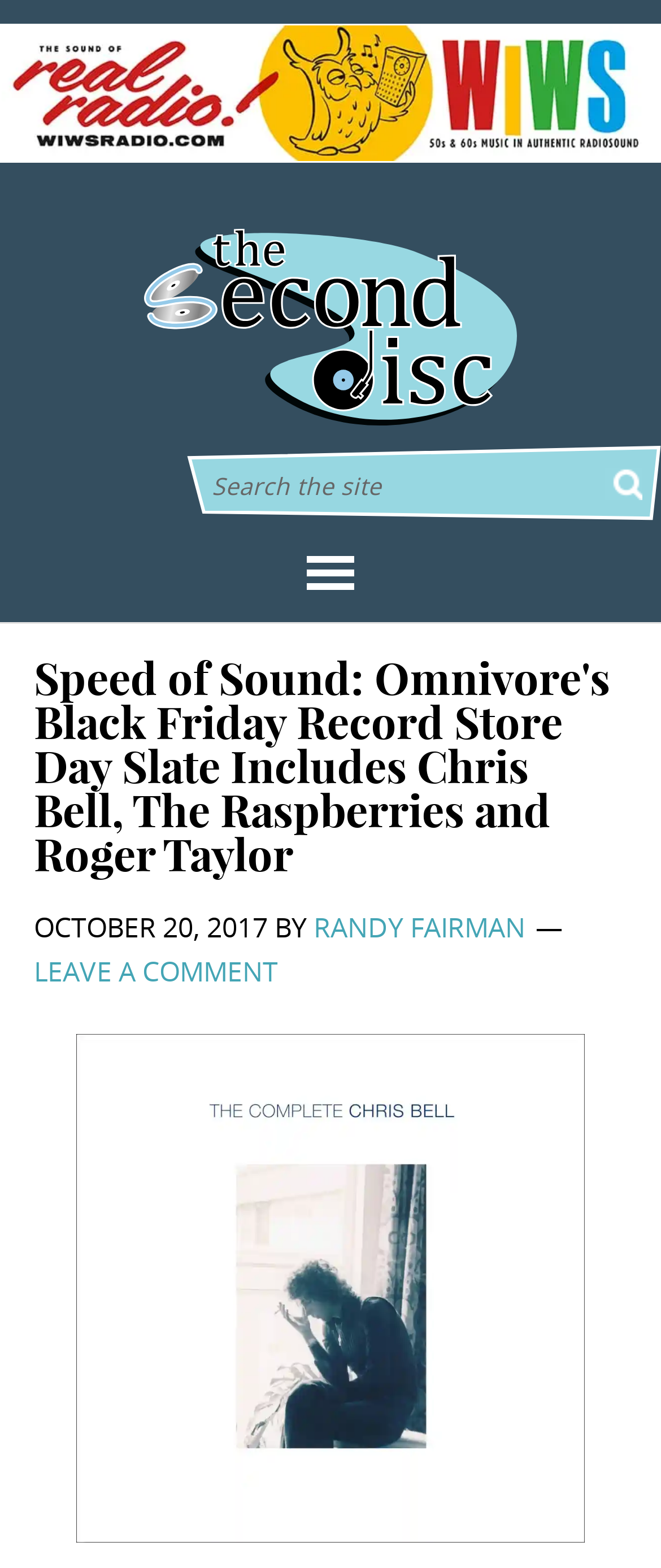Find the bounding box coordinates for the UI element that matches this description: "Search".

[0.915, 0.298, 0.972, 0.319]